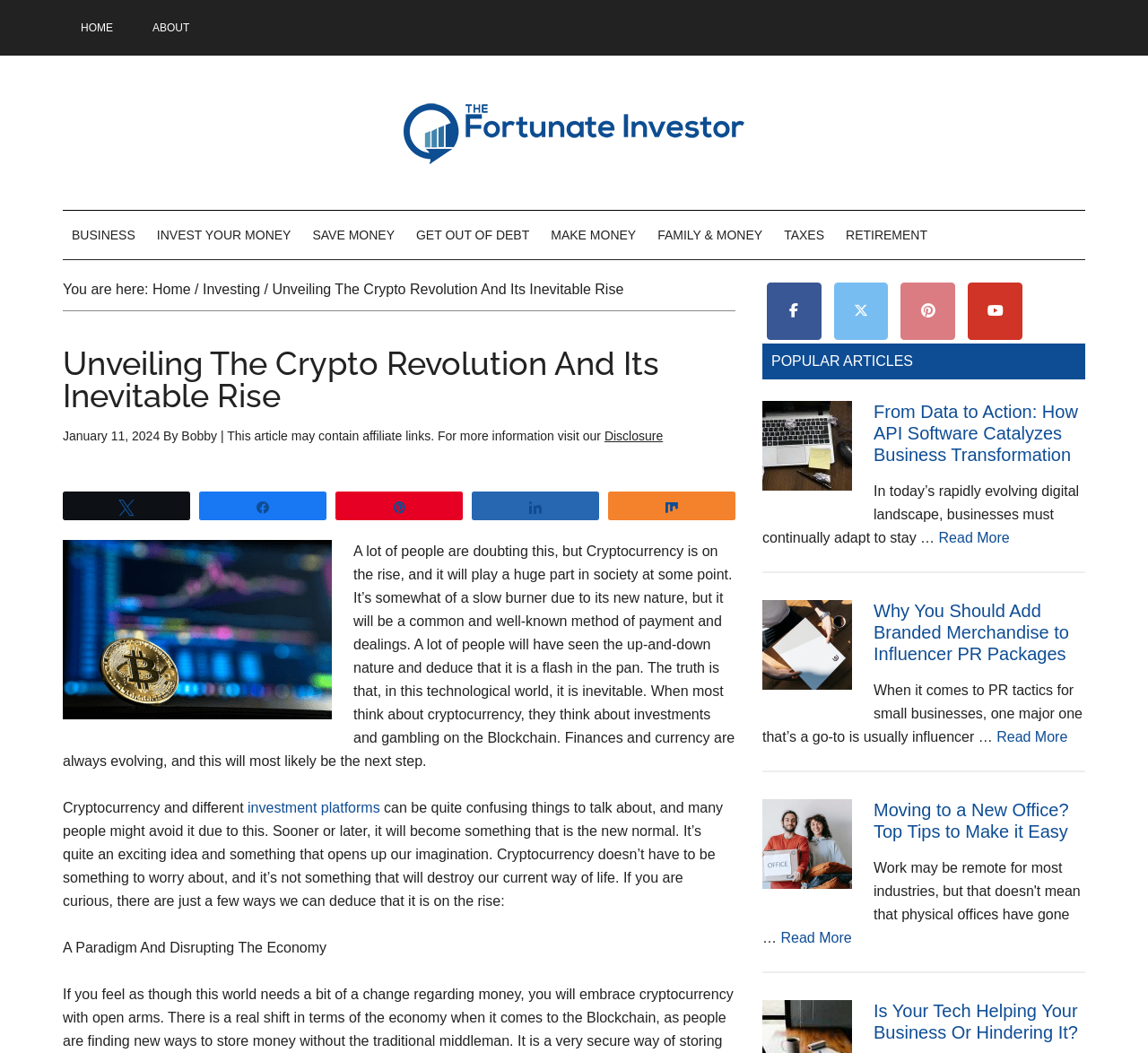Please identify the bounding box coordinates of the element that needs to be clicked to execute the following command: "Share on Twitter". Provide the bounding box using four float numbers between 0 and 1, formatted as [left, top, right, bottom].

[0.174, 0.467, 0.284, 0.493]